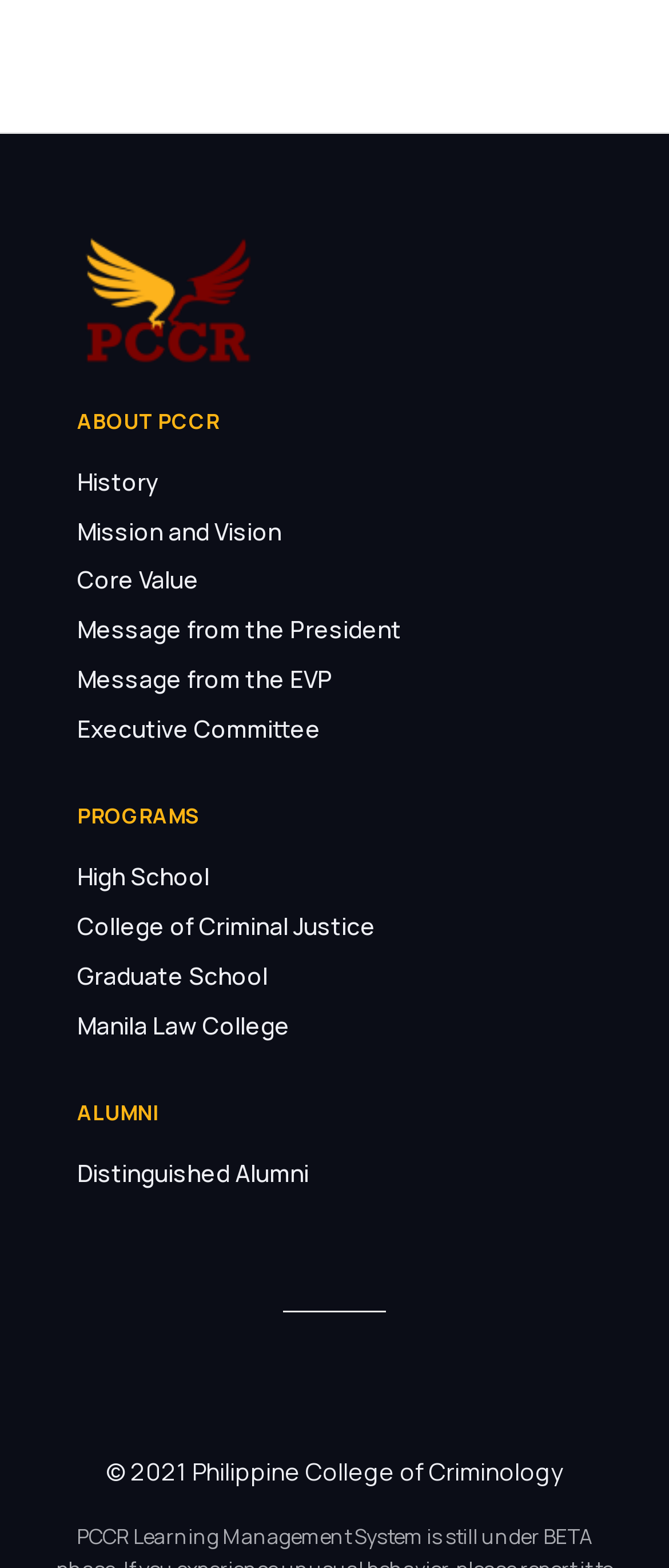Pinpoint the bounding box coordinates for the area that should be clicked to perform the following instruction: "Check the distinguished alumni".

[0.115, 0.738, 0.462, 0.758]